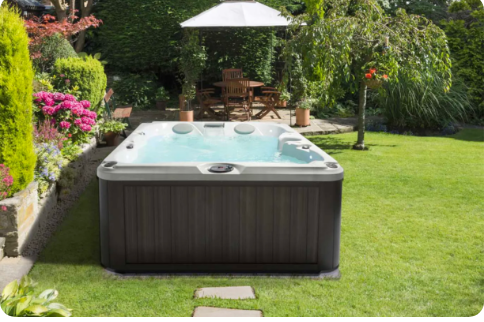What company is showcased in the image?
Respond with a short answer, either a single word or a phrase, based on the image.

Alan L. Witte Sales & Services